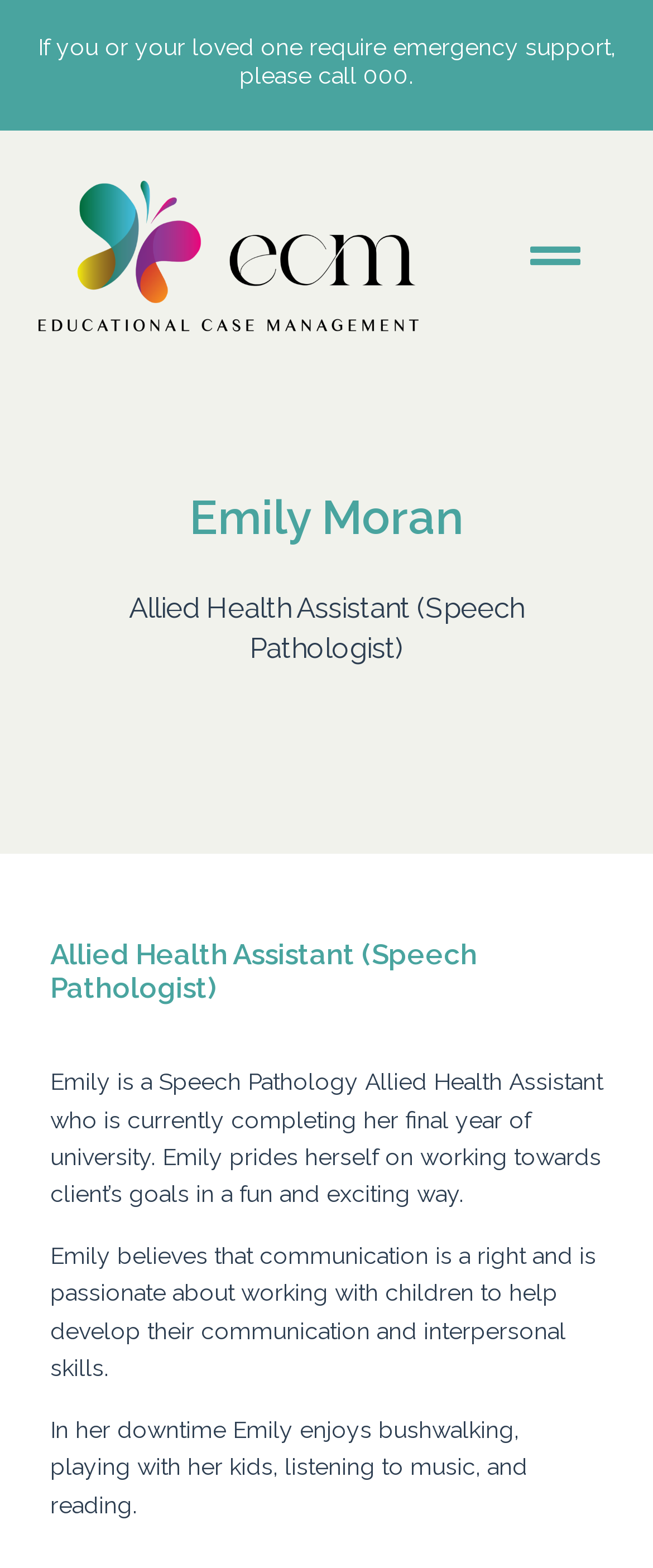What is the name of the organization?
Please provide a single word or phrase as your answer based on the image.

Educational Case Management Newcastle Health Services